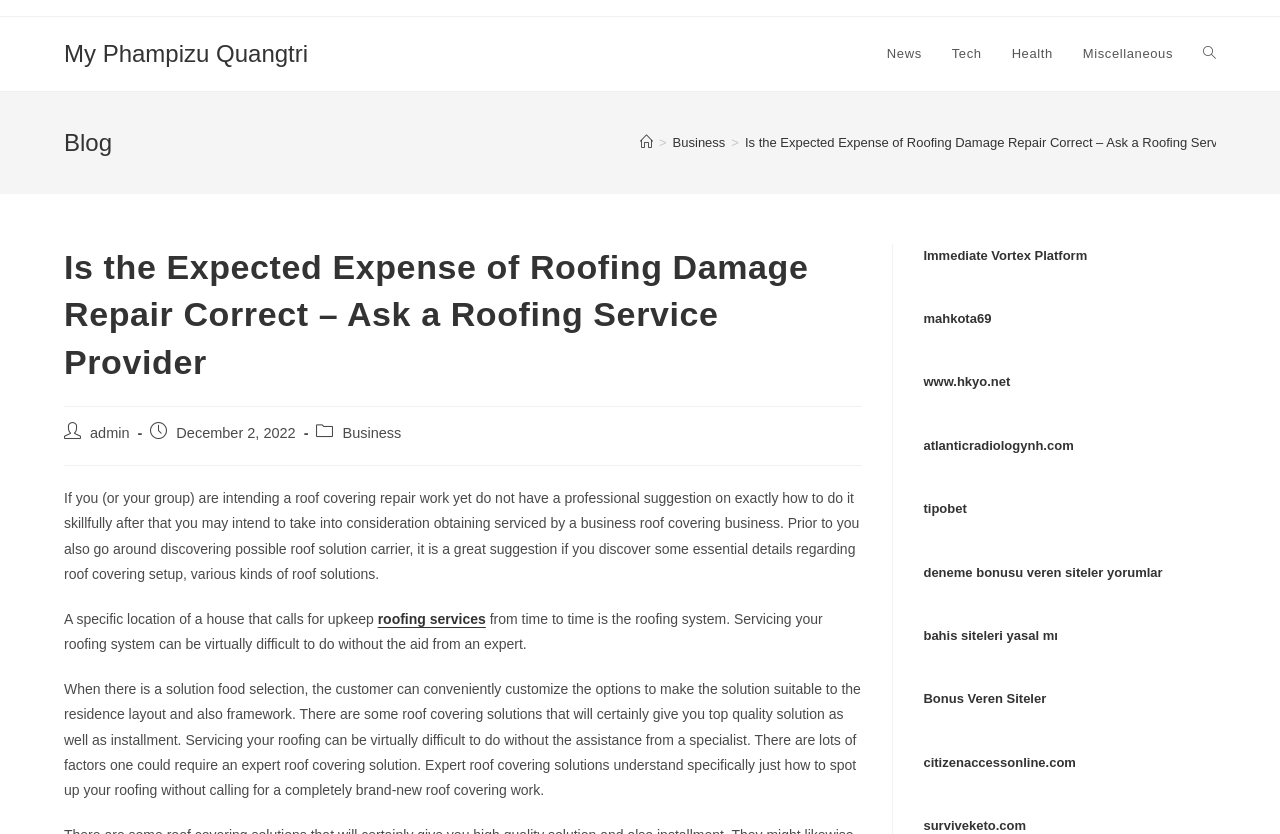Examine the image carefully and respond to the question with a detailed answer: 
What is the category of the blog post?

I determined the category of the blog post by looking at the 'Post category:' section, which is located below the 'Post author:' and 'Post published:' sections. The category is specified as 'Business', which is a link.